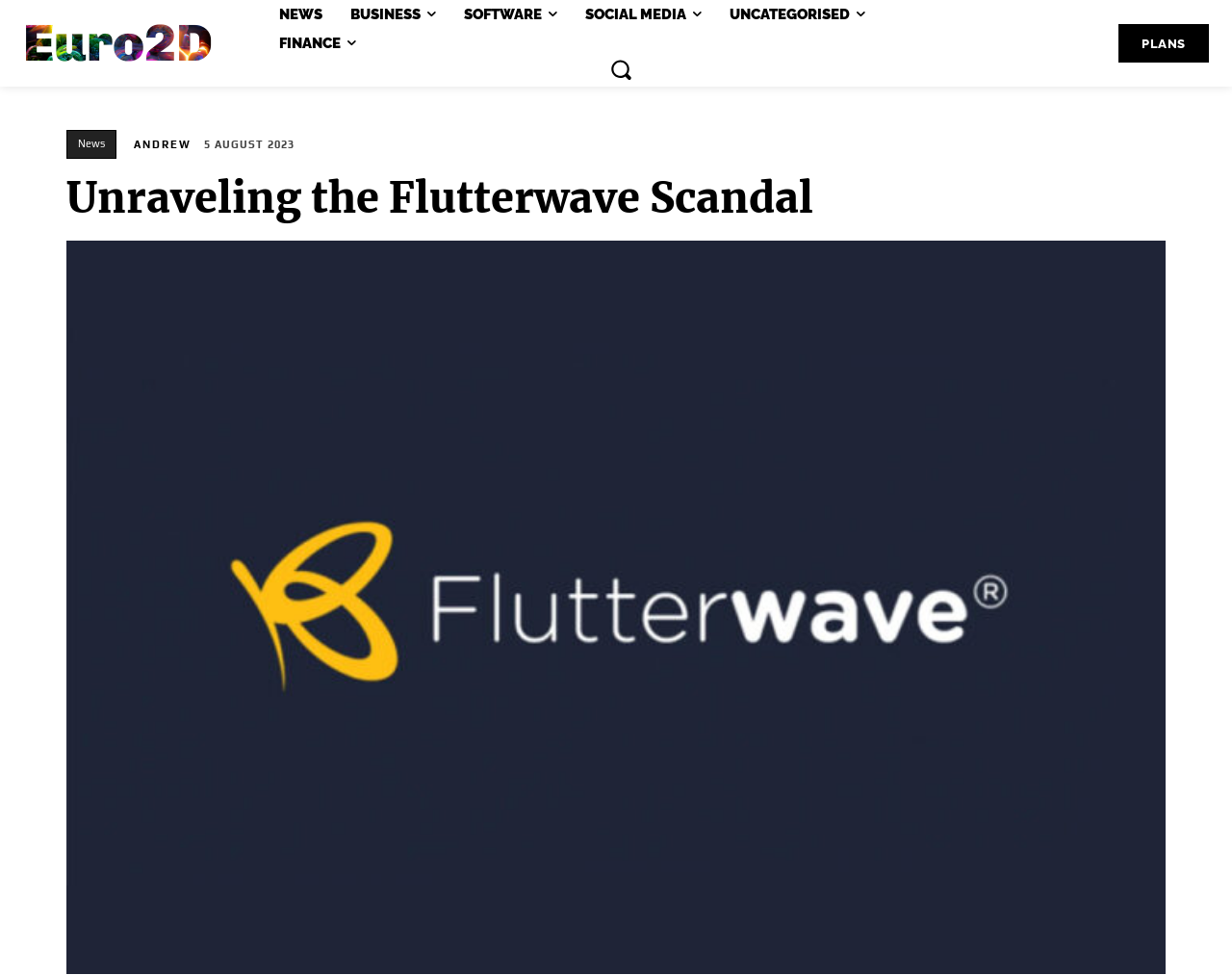Locate the bounding box coordinates of the element that should be clicked to fulfill the instruction: "click on Euro2D link".

[0.019, 0.012, 0.173, 0.076]